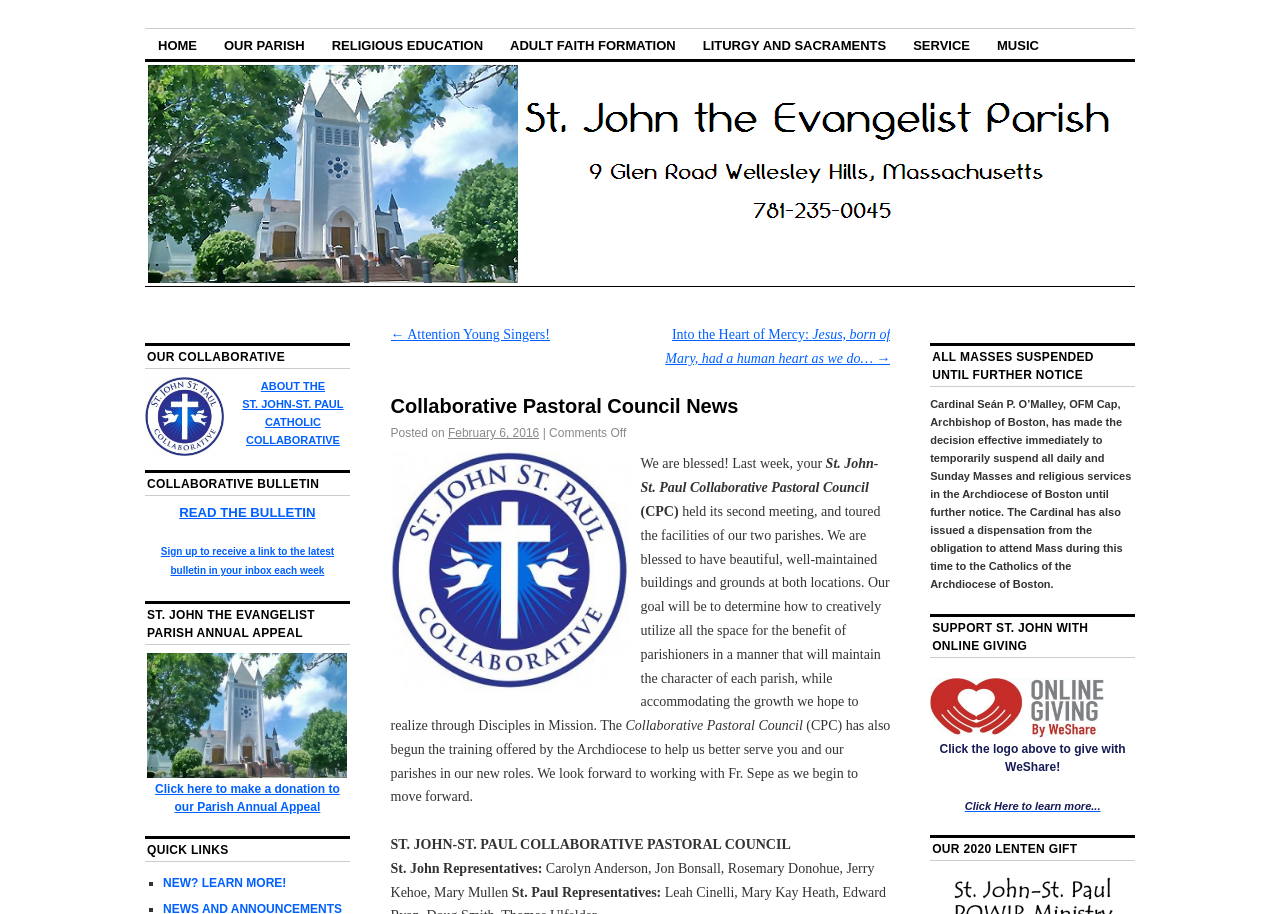What is the name of the parish?
From the screenshot, supply a one-word or short-phrase answer.

St. John the Evangelist